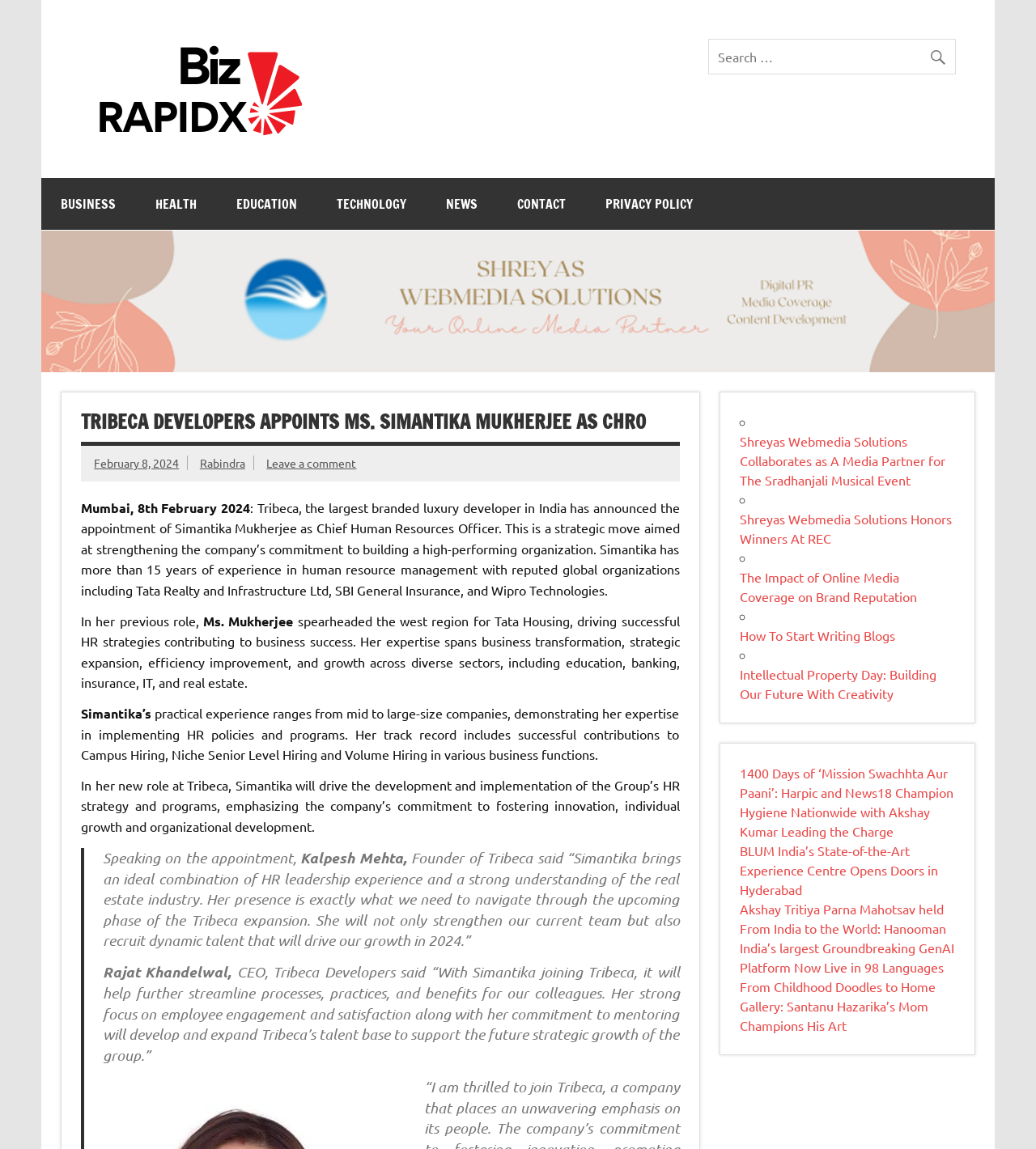Please specify the bounding box coordinates for the clickable region that will help you carry out the instruction: "View the article about Shreyas Webmedia Solutions Collaborates as A Media Partner for The Sradhanjali Musical Event".

[0.714, 0.377, 0.912, 0.425]